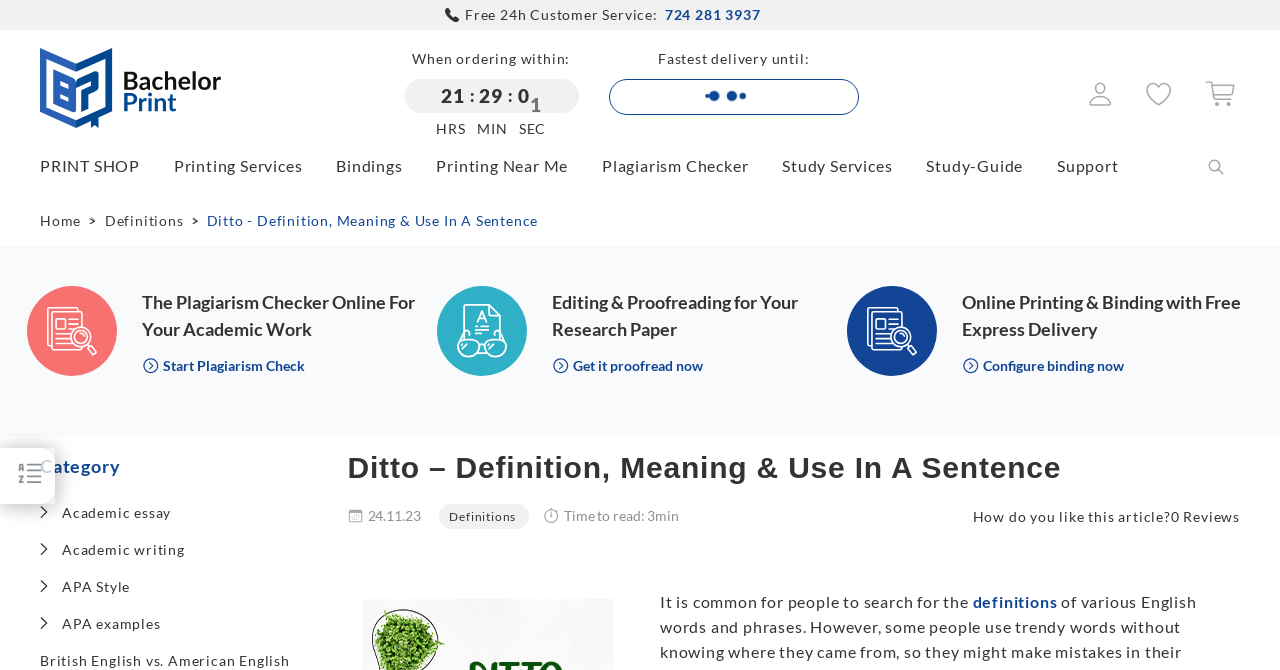Please provide the bounding box coordinates in the format (top-left x, top-left y, bottom-right x, bottom-right y). Remember, all values are floating point numbers between 0 and 1. What is the bounding box coordinate of the region described as: Definitions

[0.082, 0.316, 0.146, 0.342]